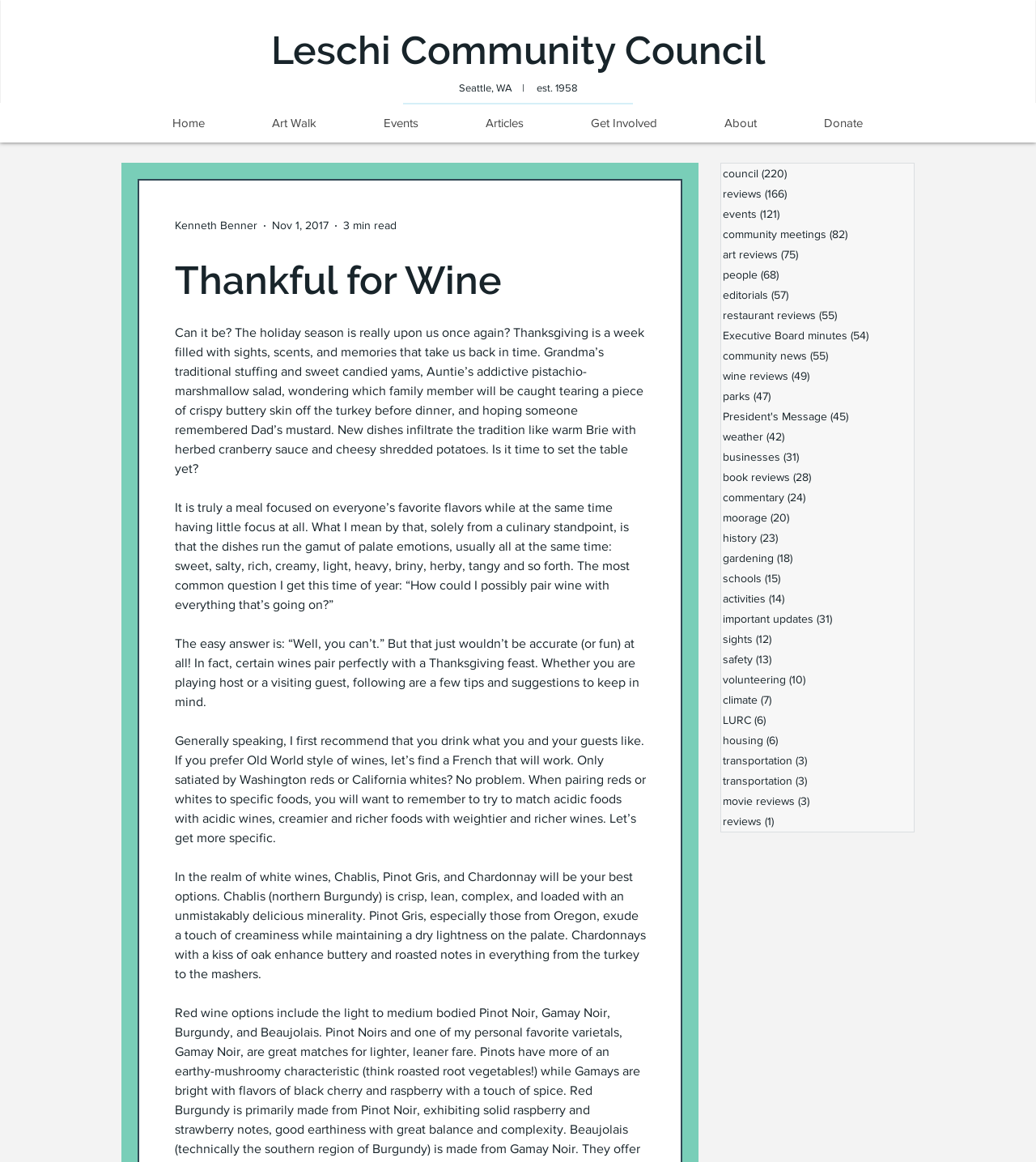Locate the bounding box coordinates of the area you need to click to fulfill this instruction: 'Click on the 'wine reviews' category'. The coordinates must be in the form of four float numbers ranging from 0 to 1: [left, top, right, bottom].

[0.696, 0.315, 0.882, 0.333]